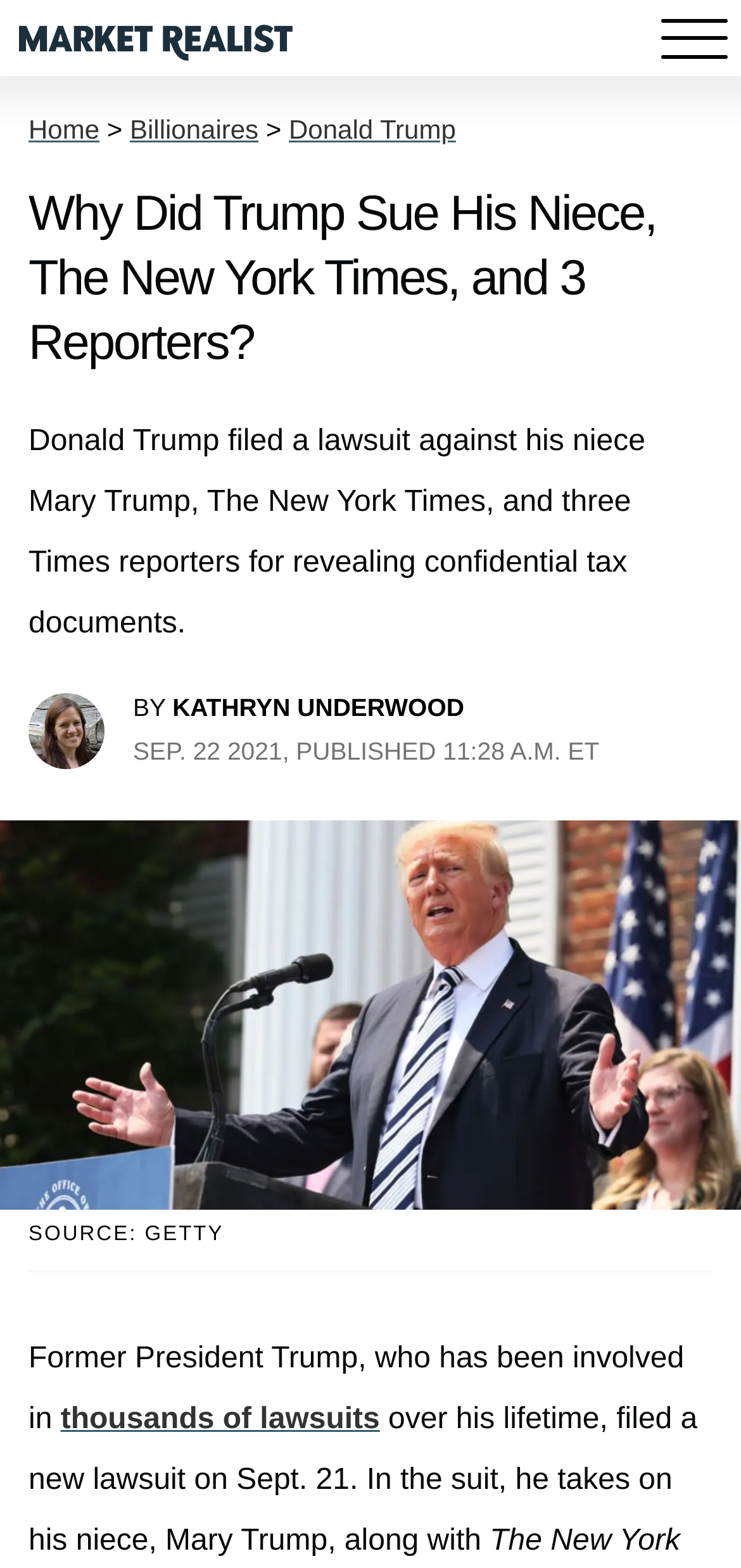Locate and extract the headline of this webpage.

Why Did Trump Sue His Niece, The New York Times, and 3 Reporters?